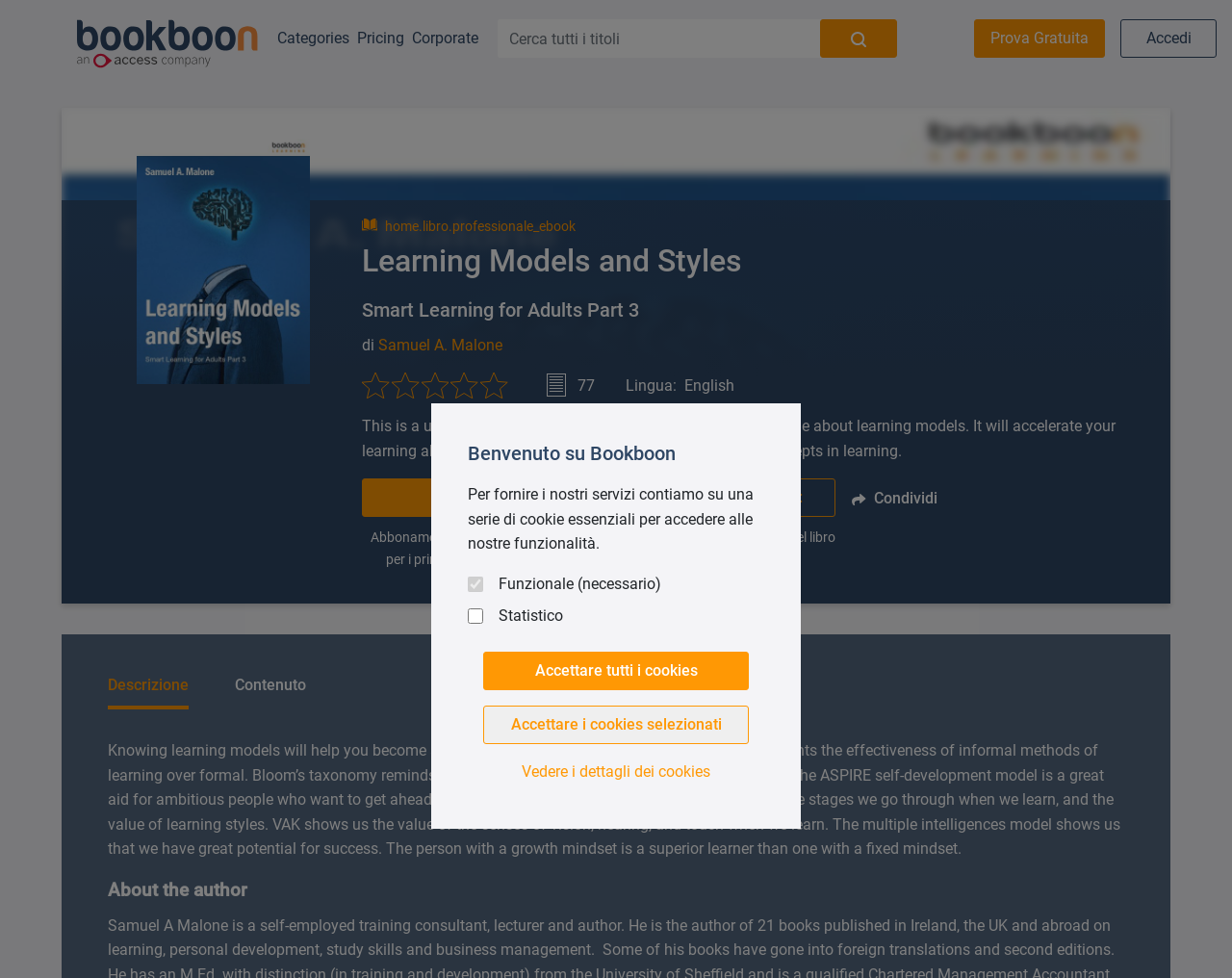Provide the bounding box coordinates of the area you need to click to execute the following instruction: "Search for something".

None